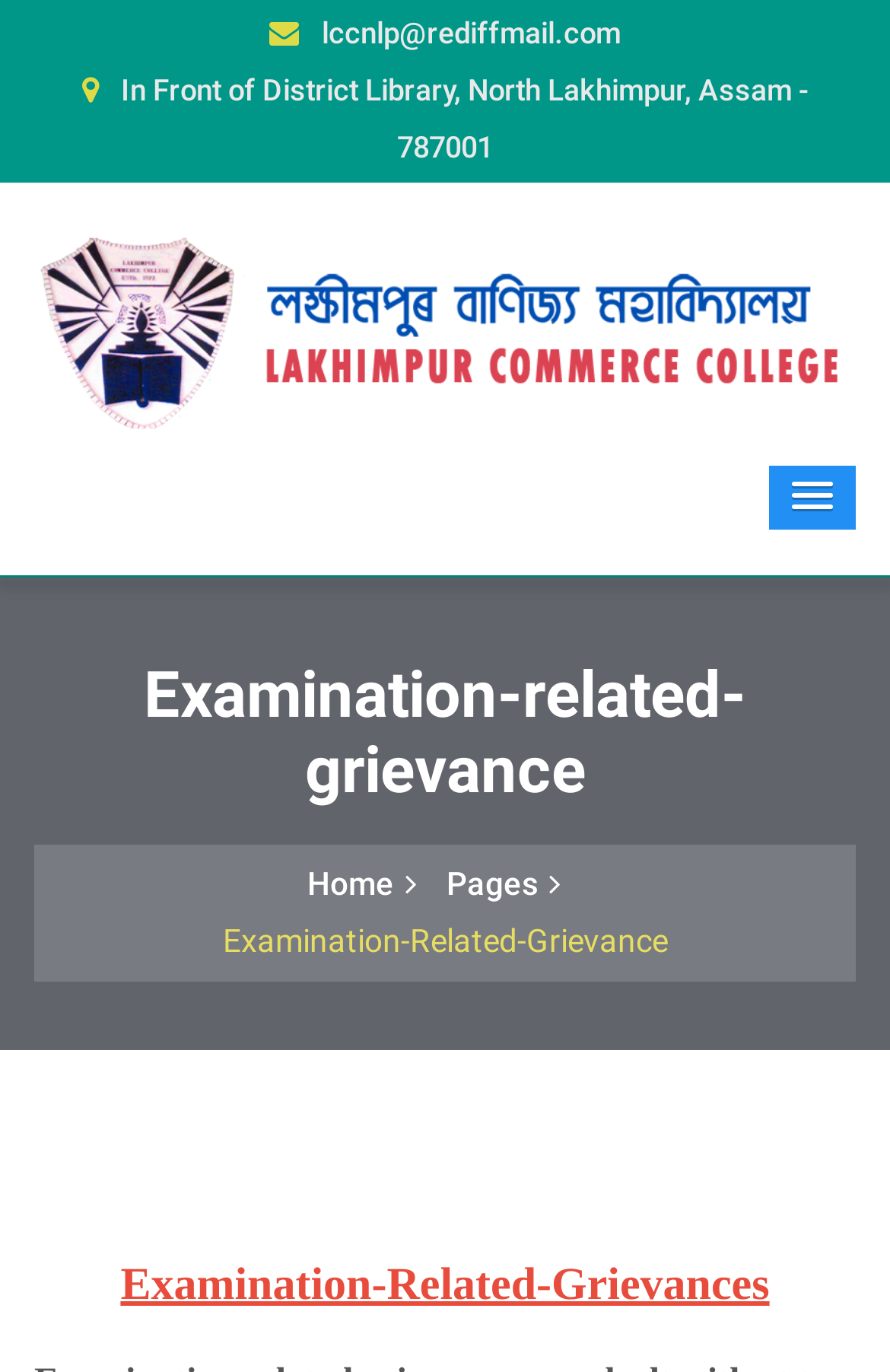Give a one-word or short-phrase answer to the following question: 
Is there a button with a popup menu?

Yes